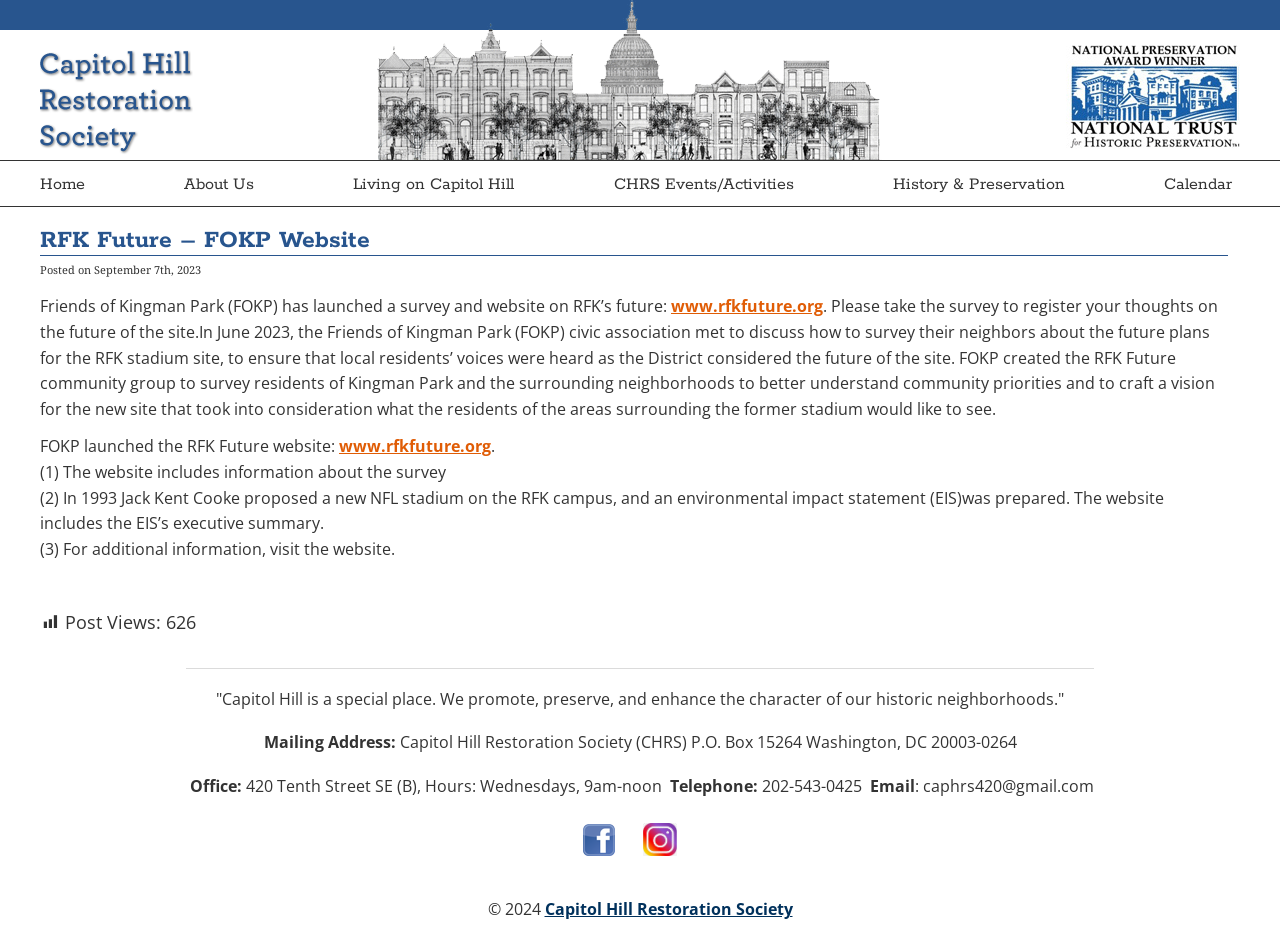Determine the bounding box coordinates of the region that needs to be clicked to achieve the task: "Visit the Facebook Page".

[0.455, 0.906, 0.496, 0.93]